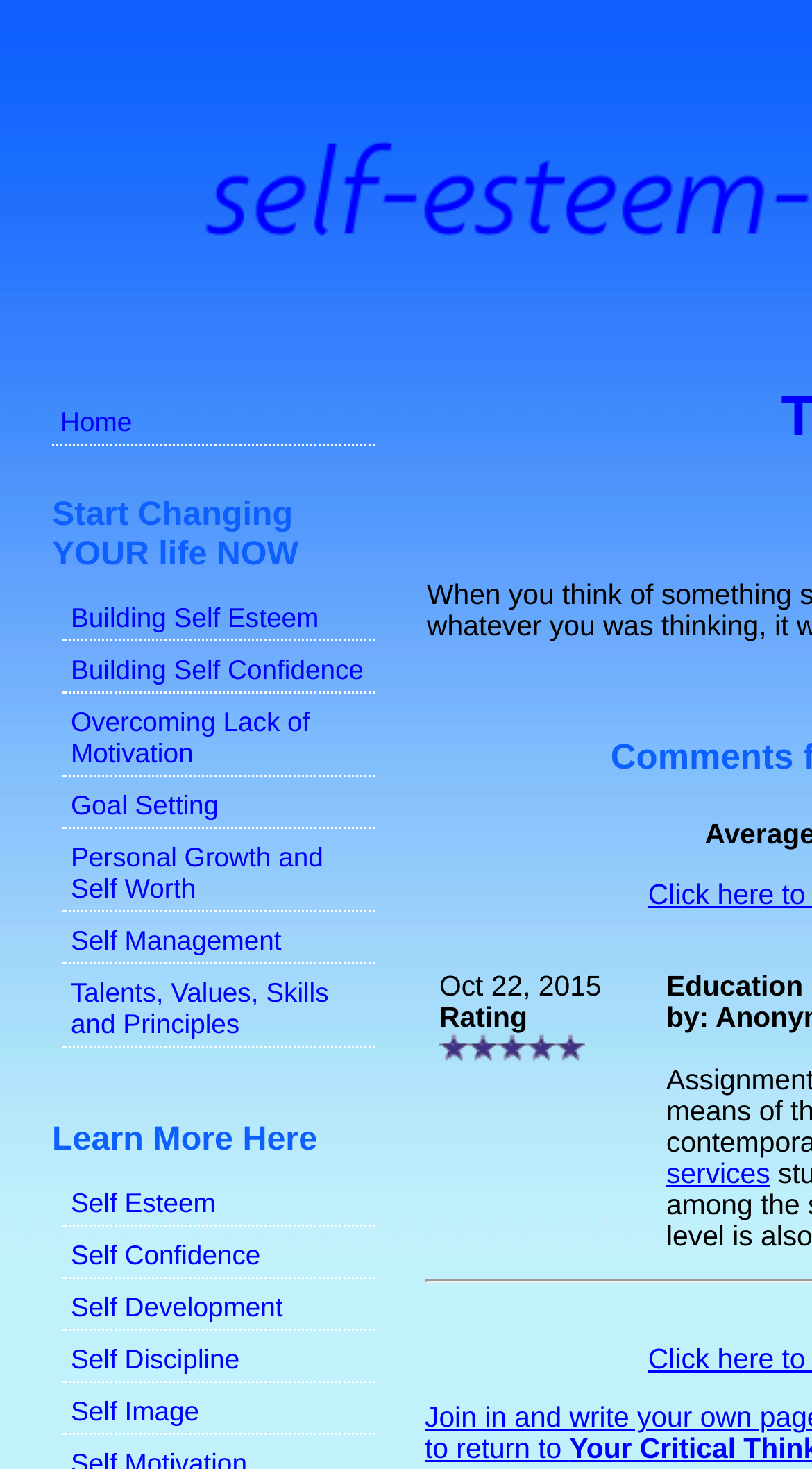Use a single word or phrase to answer the question:
How many links are there under the 'Learn More Here' heading?

5